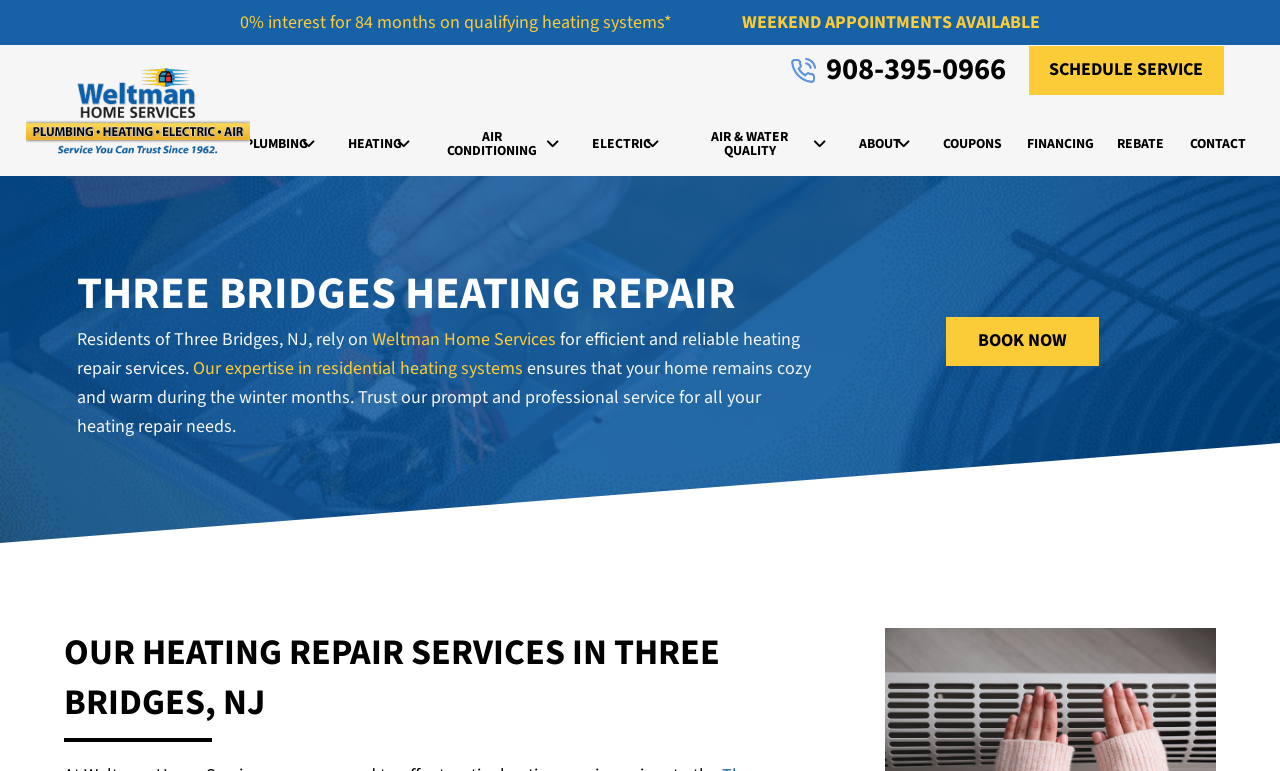Detail the webpage's structure and highlights in your description.

The webpage is about Weltman Home Services, a company that provides comprehensive heating repair services in Three Bridges, NJ. At the top, there is a promotional link offering 0% interest for 84 months on qualifying heating systems. Next to it, a static text announces that weekend appointments are available. 

On the left side, there is an image, and below it, a phone number link (908-395-0966) and a "SCHEDULE SERVICE" link. 

In the middle, there are six links to different services: PLUMBING, HEATING, AIR CONDITIONING, ELECTRIC, AIR & WATER QUALITY, and ABOUT. 

Below these links, there is a section dedicated to heating repair services in Three Bridges, NJ. It starts with a heading "THREE BRIDGES HEATING REPAIR" and a brief introduction to Weltman Home Services. The text explains that the company provides efficient and reliable heating repair services. 

There is a link to "Our expertise in residential heating systems" and a paragraph describing the company's prompt and professional service. On the right side of this section, there is a "BOOK NOW" link. 

At the bottom, there is another heading "OUR HEATING REPAIR SERVICES IN THREE BRIDGES, NJ" and a horizontal separator line.